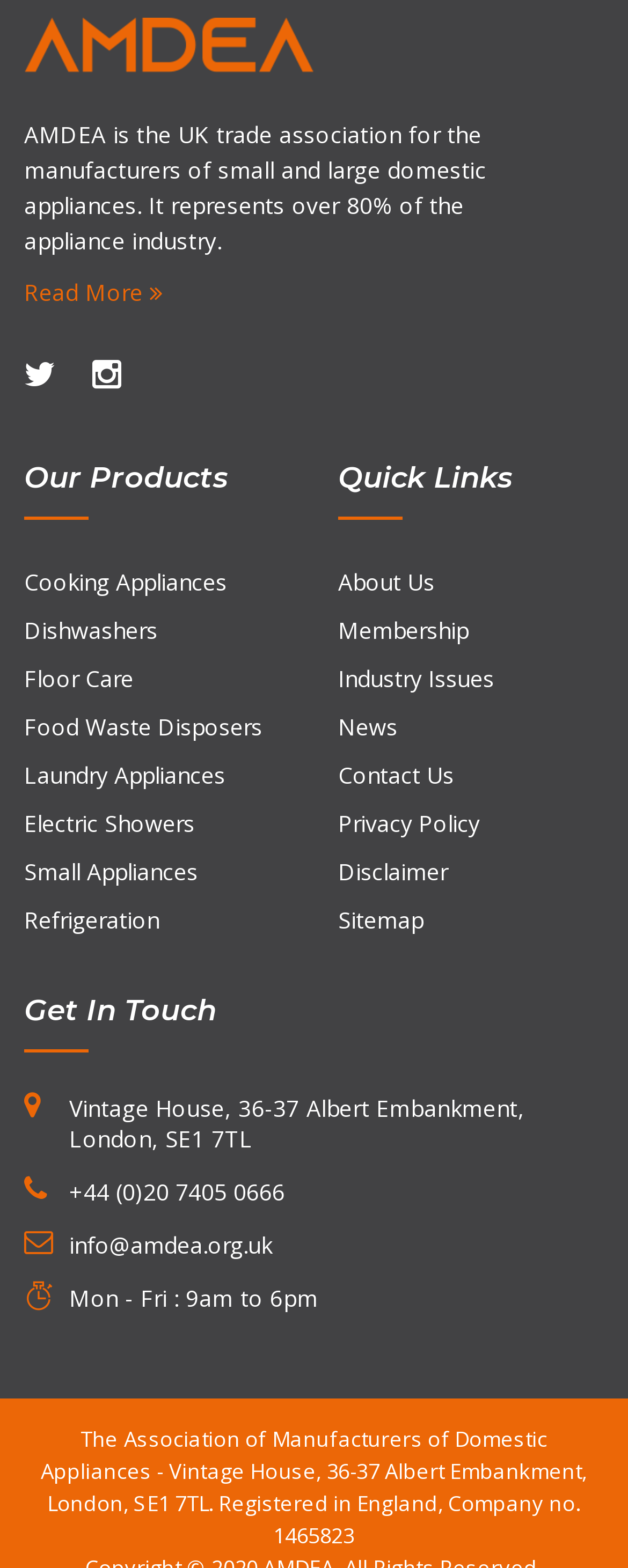Identify the bounding box coordinates of the section to be clicked to complete the task described by the following instruction: "Send an email to info@amdea.org.uk". The coordinates should be four float numbers between 0 and 1, formatted as [left, top, right, bottom].

[0.11, 0.784, 0.433, 0.804]